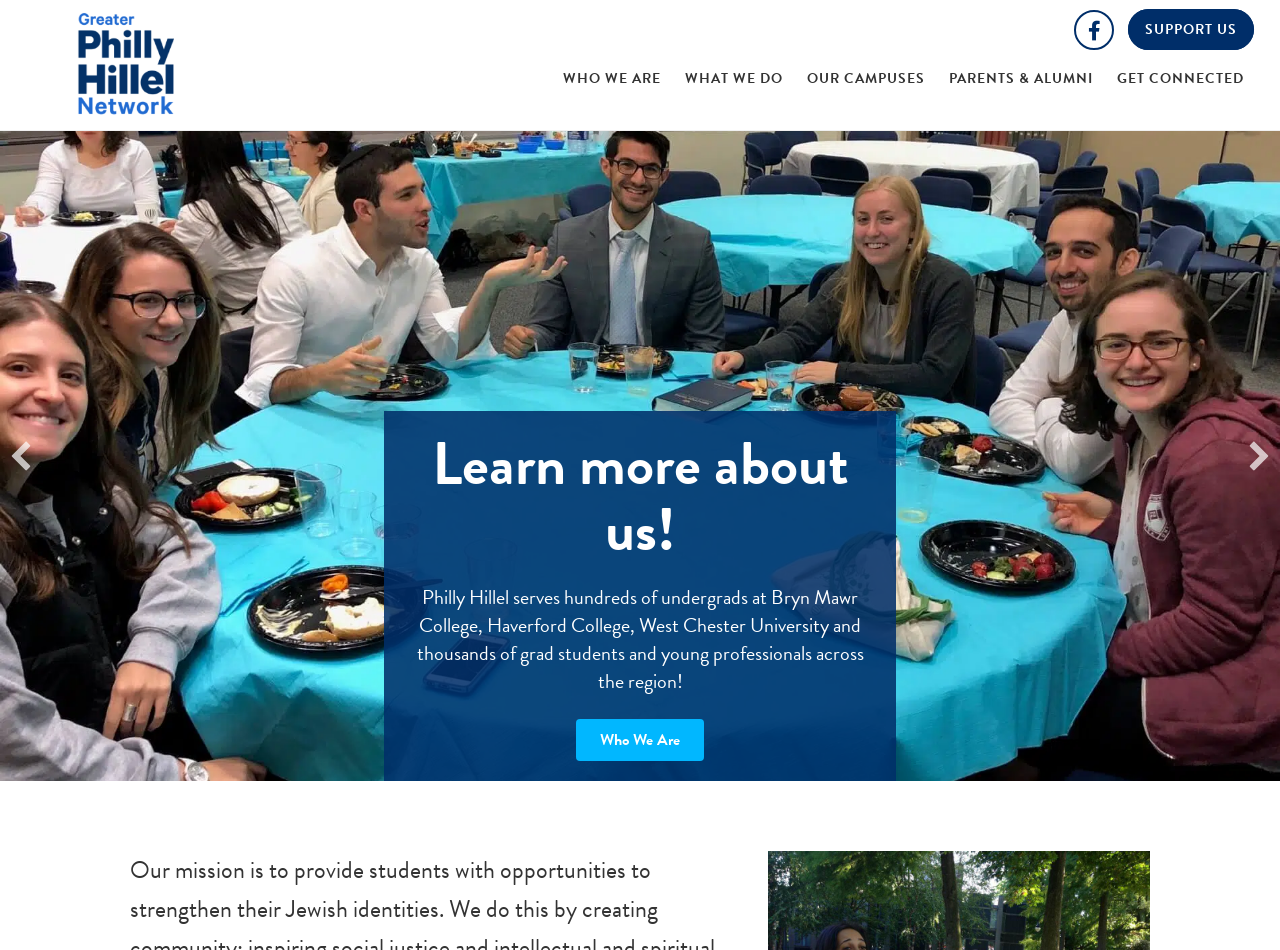Identify the bounding box of the UI component described as: "aria-label="previous"".

[0.004, 0.463, 0.029, 0.497]